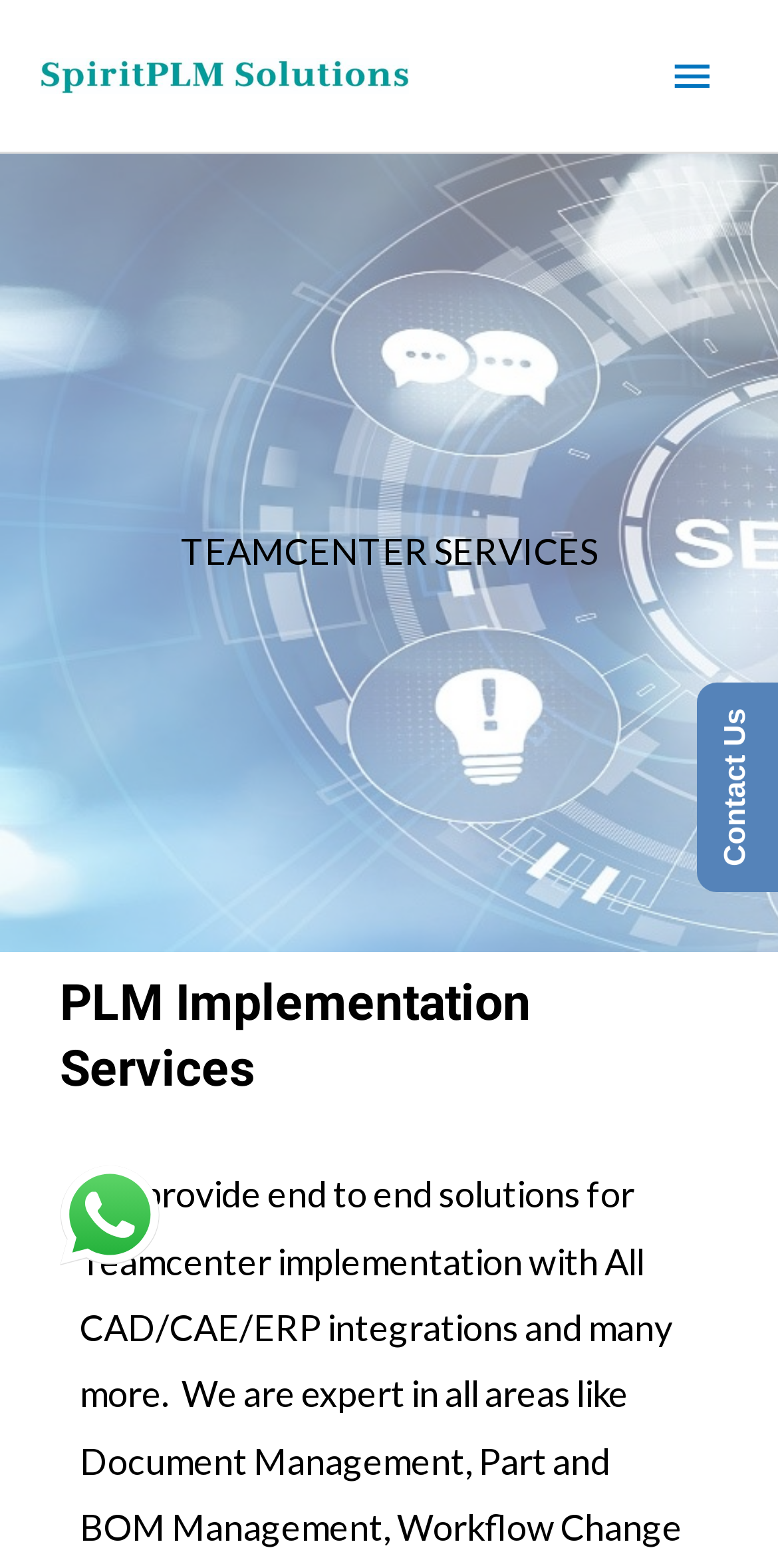What is the company's area of expertise?
From the screenshot, provide a brief answer in one word or phrase.

PLM Implementation